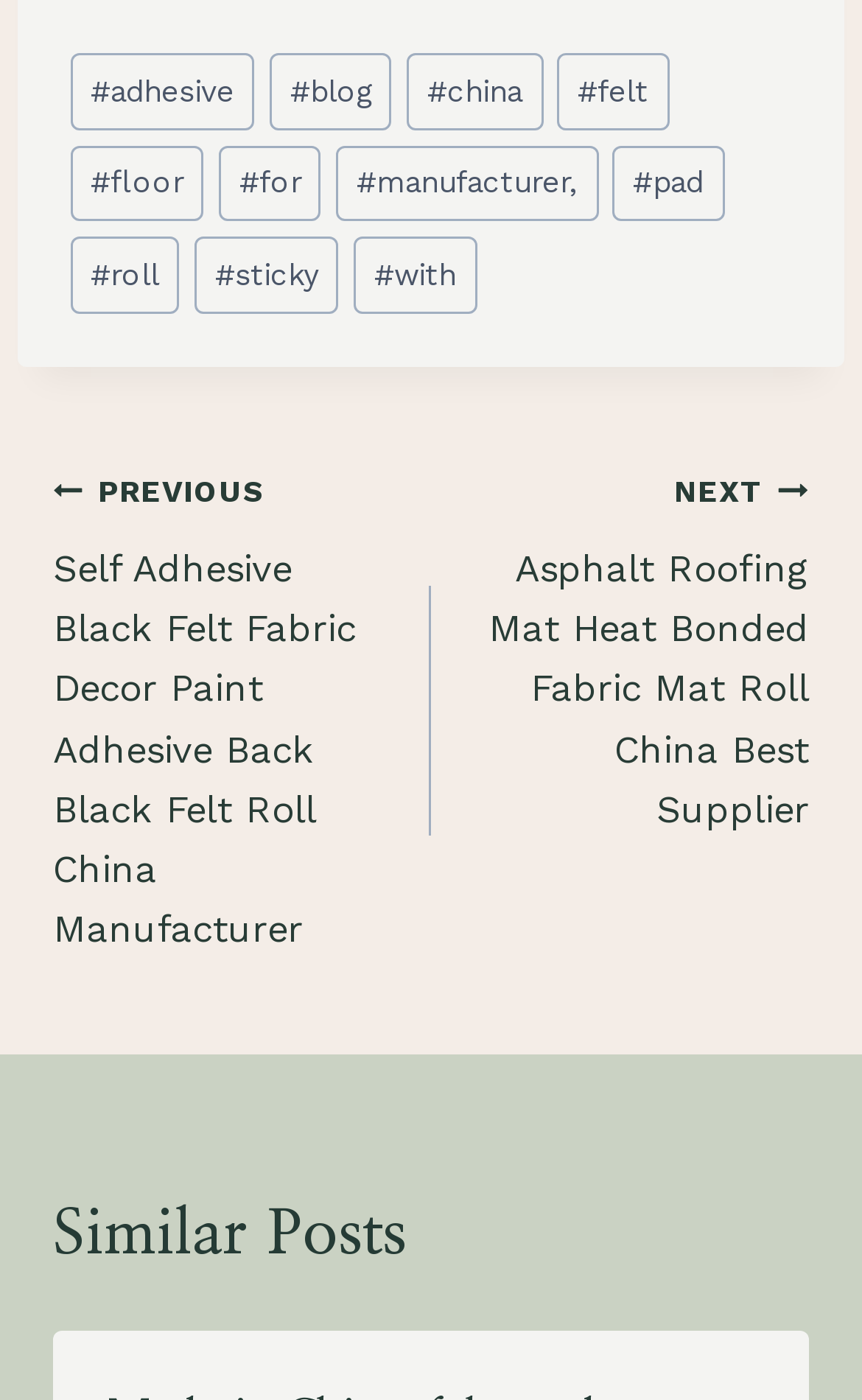How many sections are below the post content?
Please answer using one word or phrase, based on the screenshot.

2